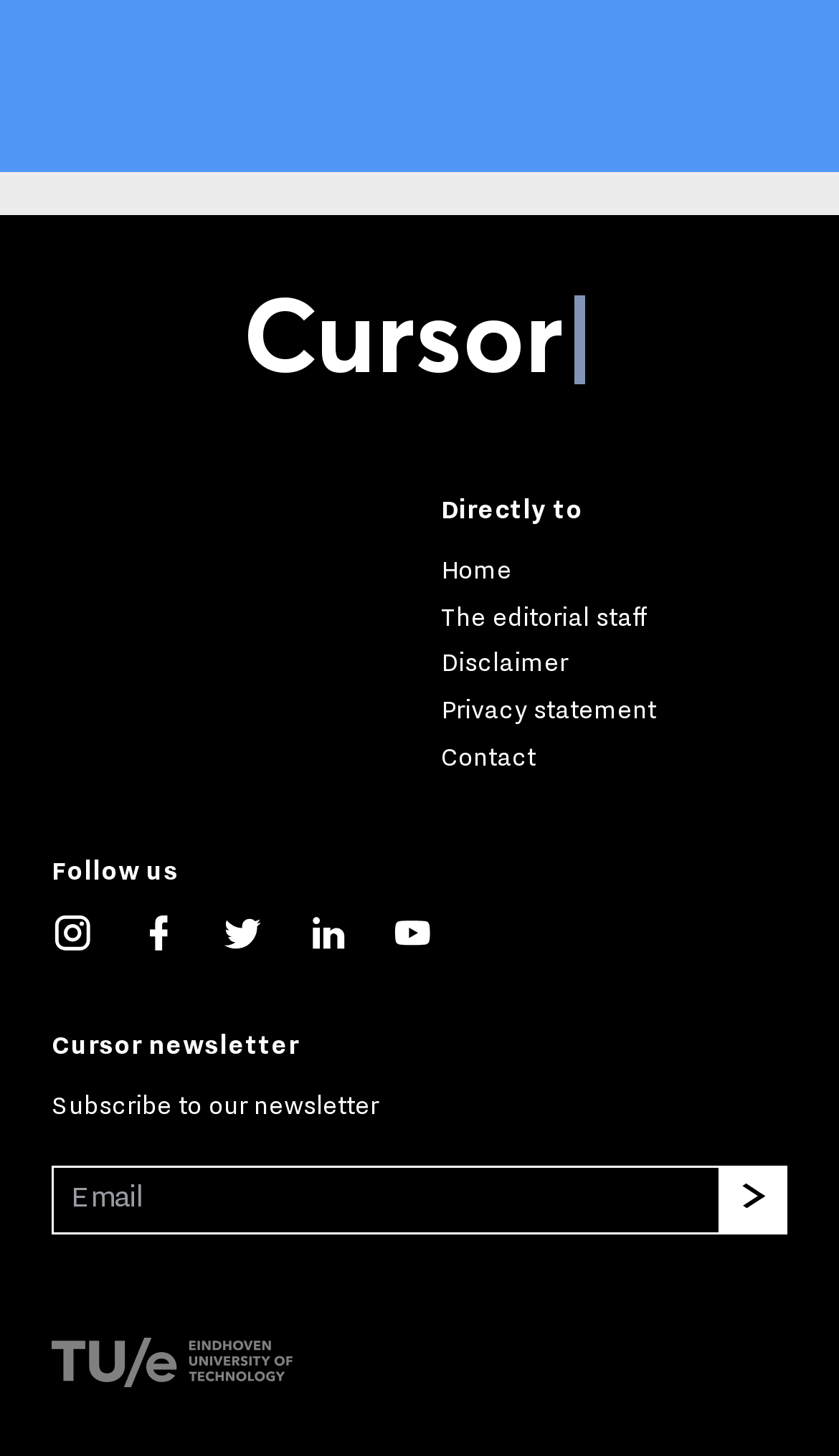Using the information in the image, give a comprehensive answer to the question: 
What is the name of the newsletter?

I found the heading 'Cursor newsletter' at the bottom of the webpage, which suggests that the newsletter is named 'Cursor newsletter'.